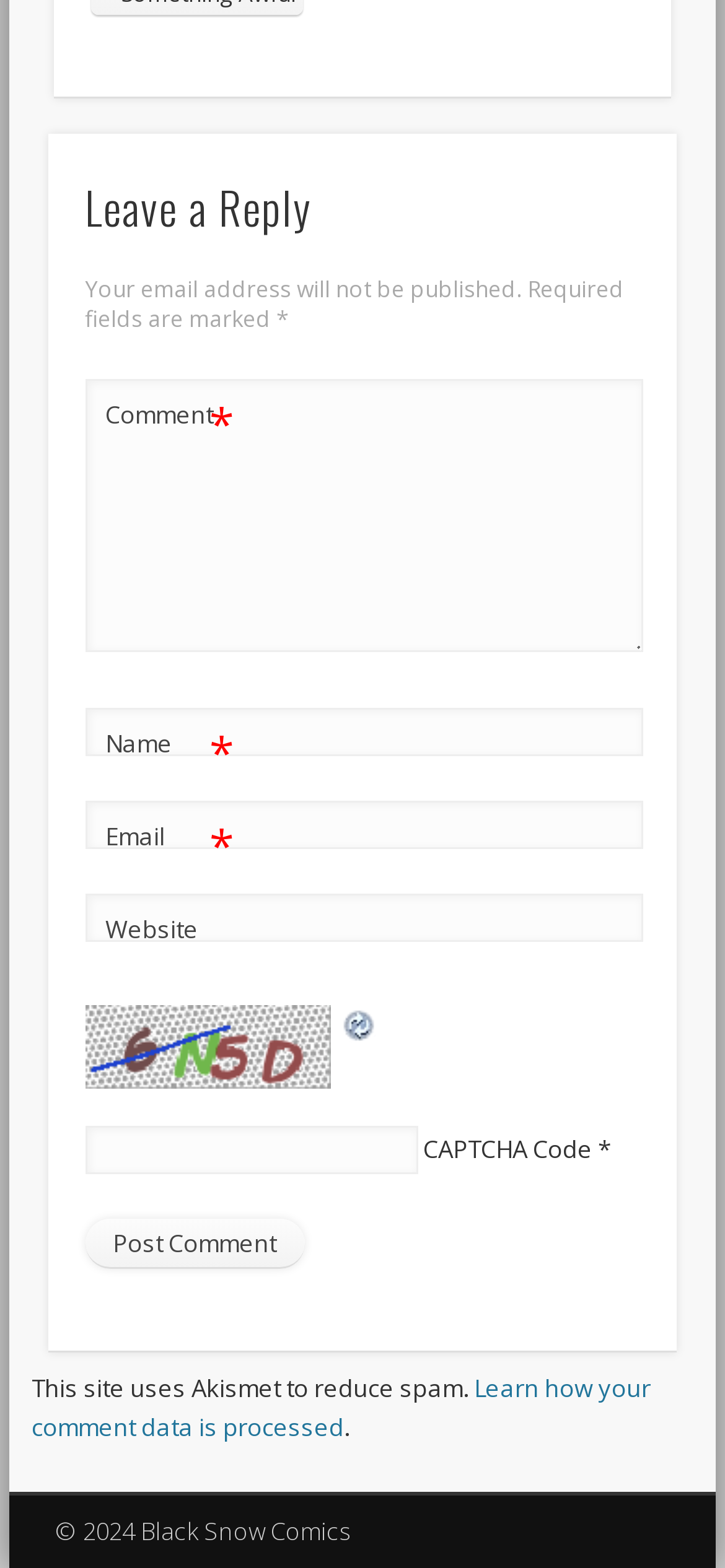Bounding box coordinates should be in the format (top-left x, top-left y, bottom-right x, bottom-right y) and all values should be floating point numbers between 0 and 1. Determine the bounding box coordinate for the UI element described as: parent_node: Comment name="comment"

[0.117, 0.242, 0.888, 0.416]